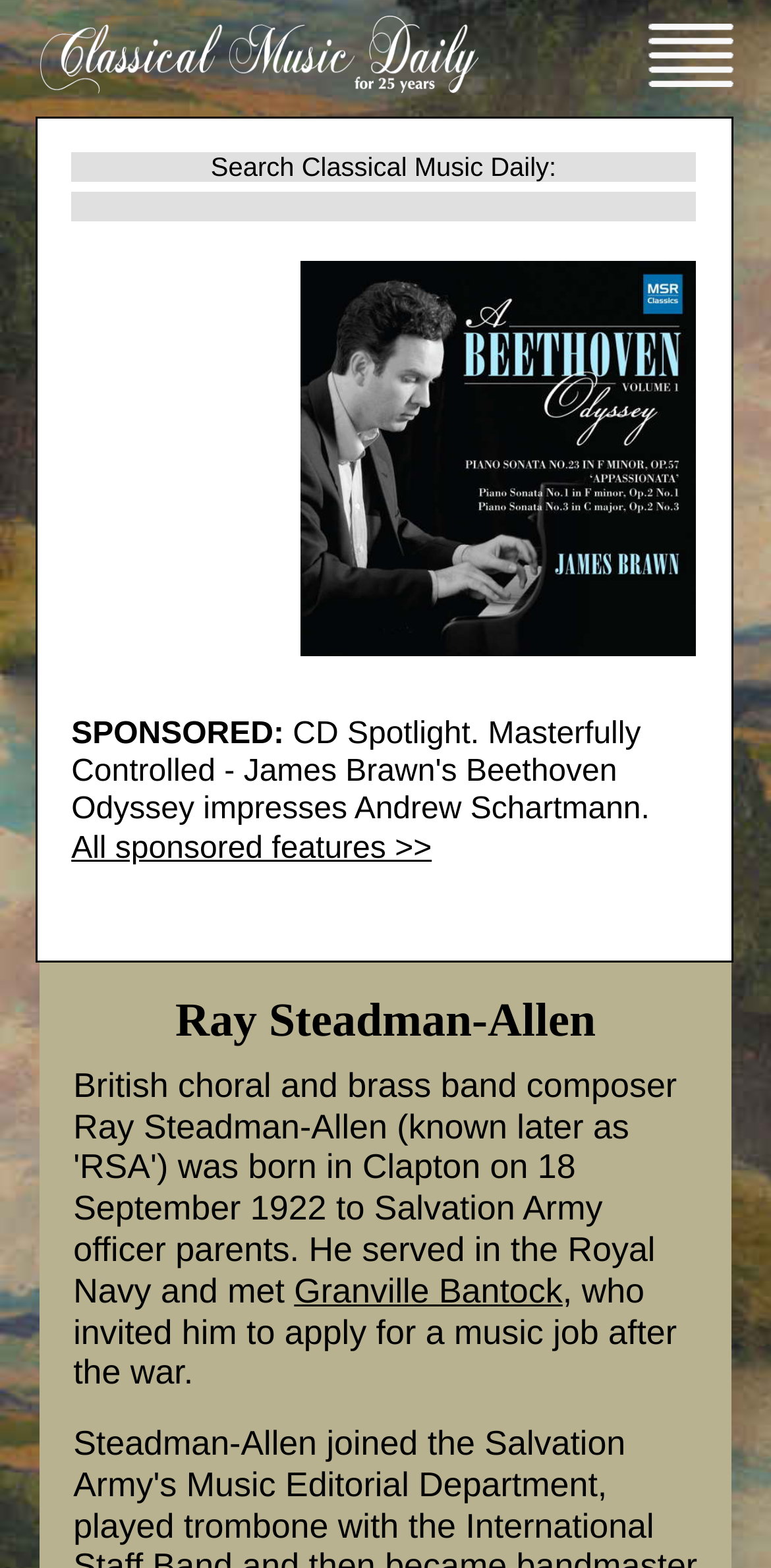Construct a comprehensive caption that outlines the webpage's structure and content.

The webpage is about Ray Steadman-Allen, a classical music composer. At the top right corner, there is a menu link with a corresponding image. Next to it, on the top left, is the website's logo, "Classical Music Daily". 

Below the logo, there is a search bar with a button labeled "Search Classical Music Daily:" and a text box to input search queries. To the right of the search bar, there is a large image of a CD cover, "A Beethoven Odyssey, Volume I - James Brawn".

On the left side of the page, there is a section with a heading "Ray Steadman-Allen" in a large font. Below the heading, there are two links: one is a sponsored feature about James Brawn's Beethoven Odyssey, and the other is a link to "All sponsored features >>". 

At the bottom of the page, there is a link to "Granville Bantock" and a paragraph of text describing how Granville Bantock invited Ray Steadman-Allen to apply for a music job after the war.